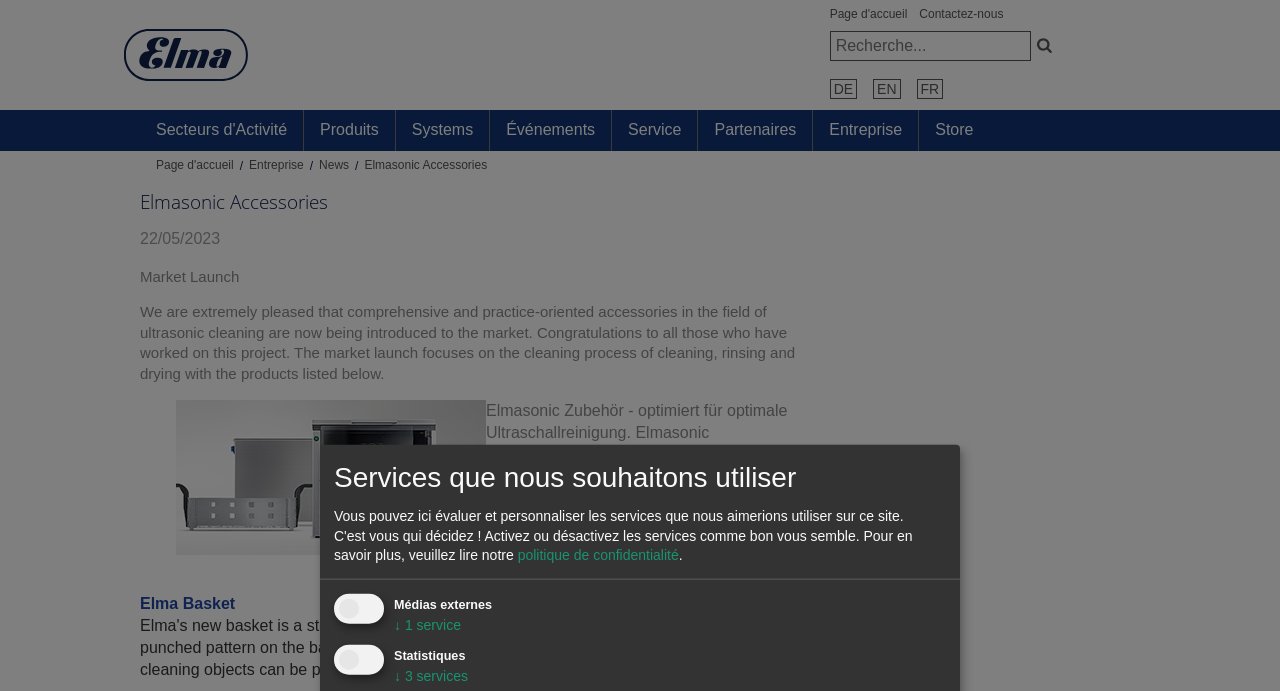Respond concisely with one word or phrase to the following query:
What is the main topic of the webpage?

Ultrasonic cleaning